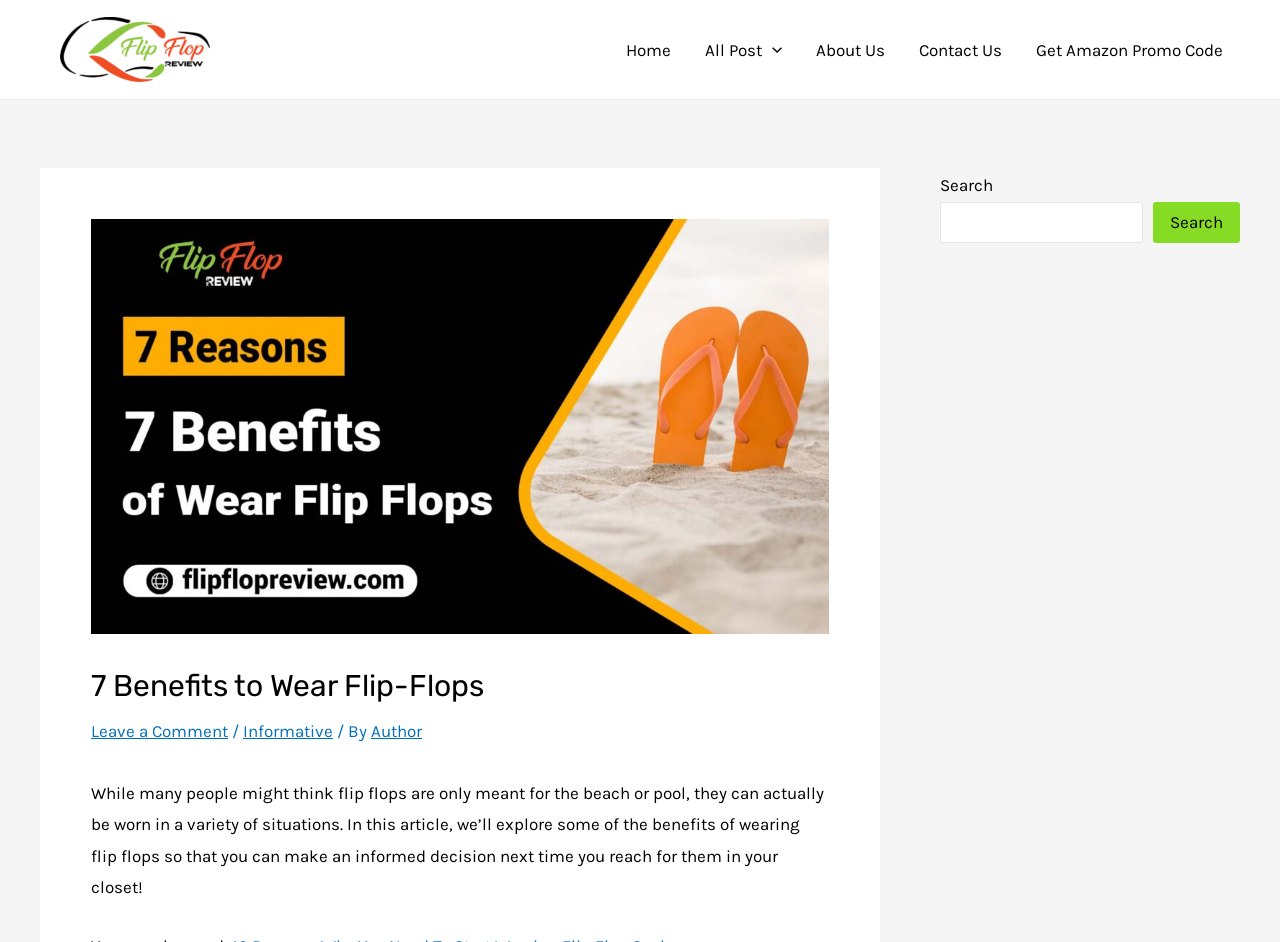Determine the bounding box for the UI element as described: "All Post". The coordinates should be represented as four float numbers between 0 and 1, formatted as [left, top, right, bottom].

[0.537, 0.01, 0.624, 0.095]